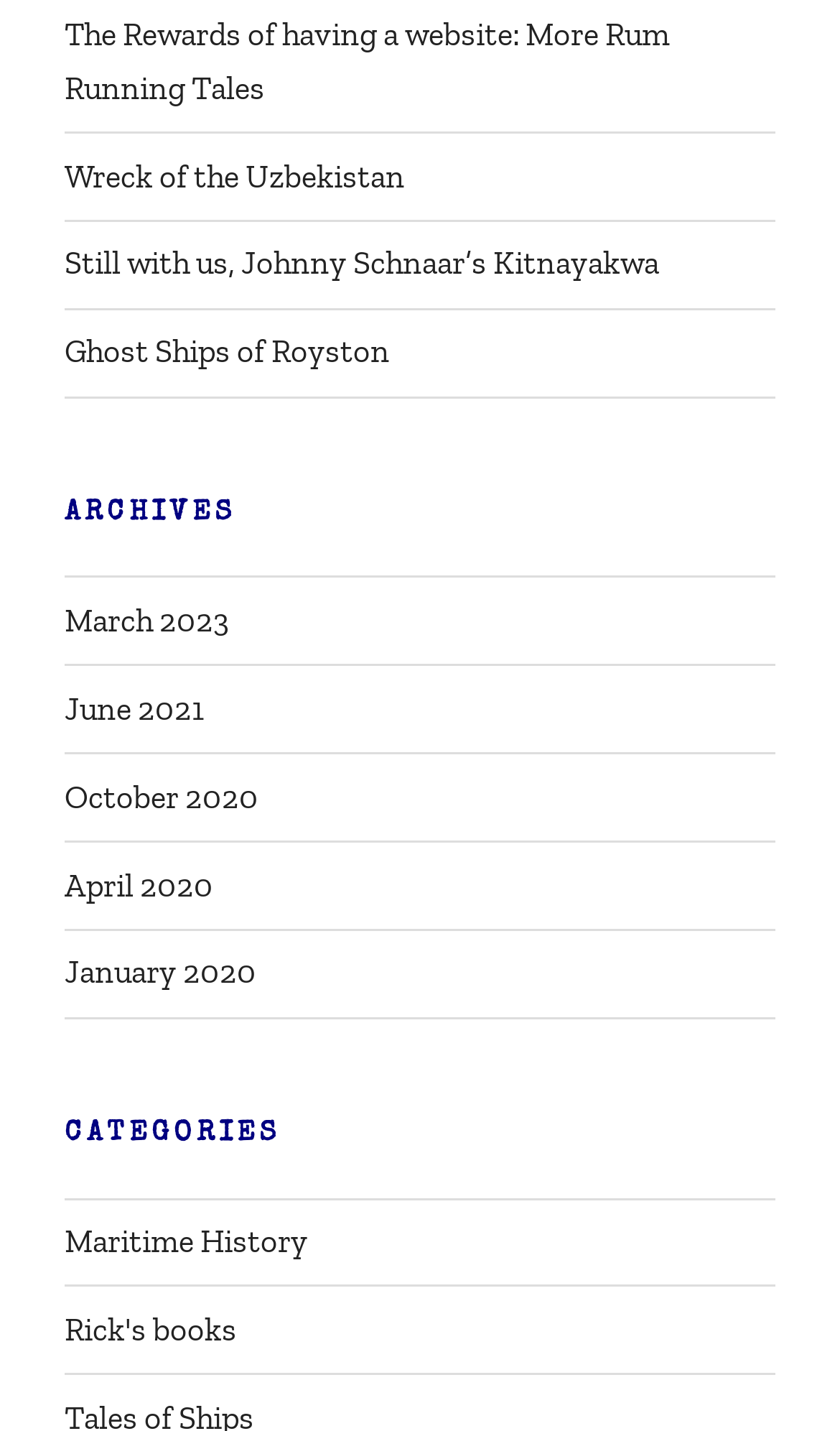Please find the bounding box for the UI component described as follows: "Wreck of the Uzbekistan".

[0.077, 0.109, 0.482, 0.136]